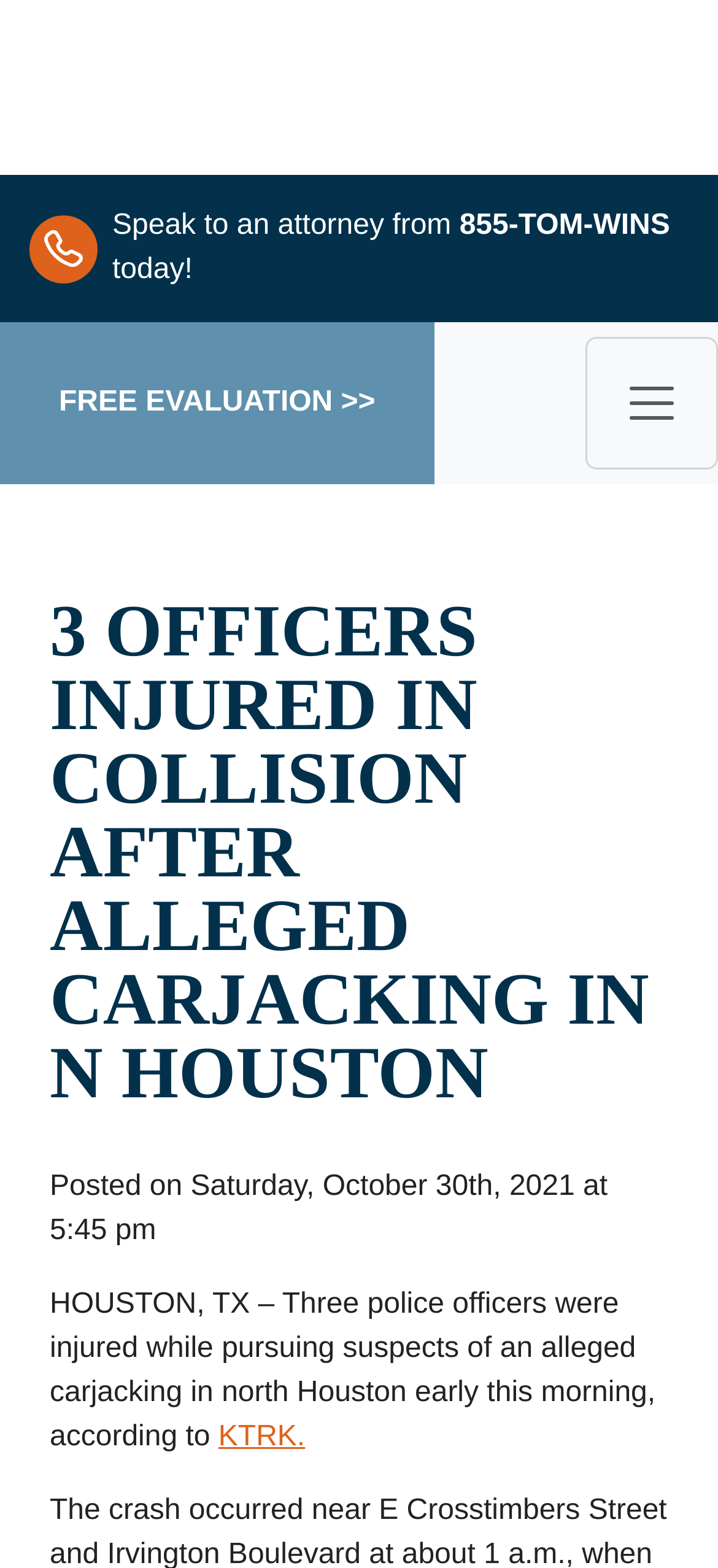What is the date of the incident?
Please respond to the question thoroughly and include all relevant details.

I found the date by looking at the paragraph below the main heading, where it says 'Posted on Saturday, October 30th, 2021 at 5:45 pm'.